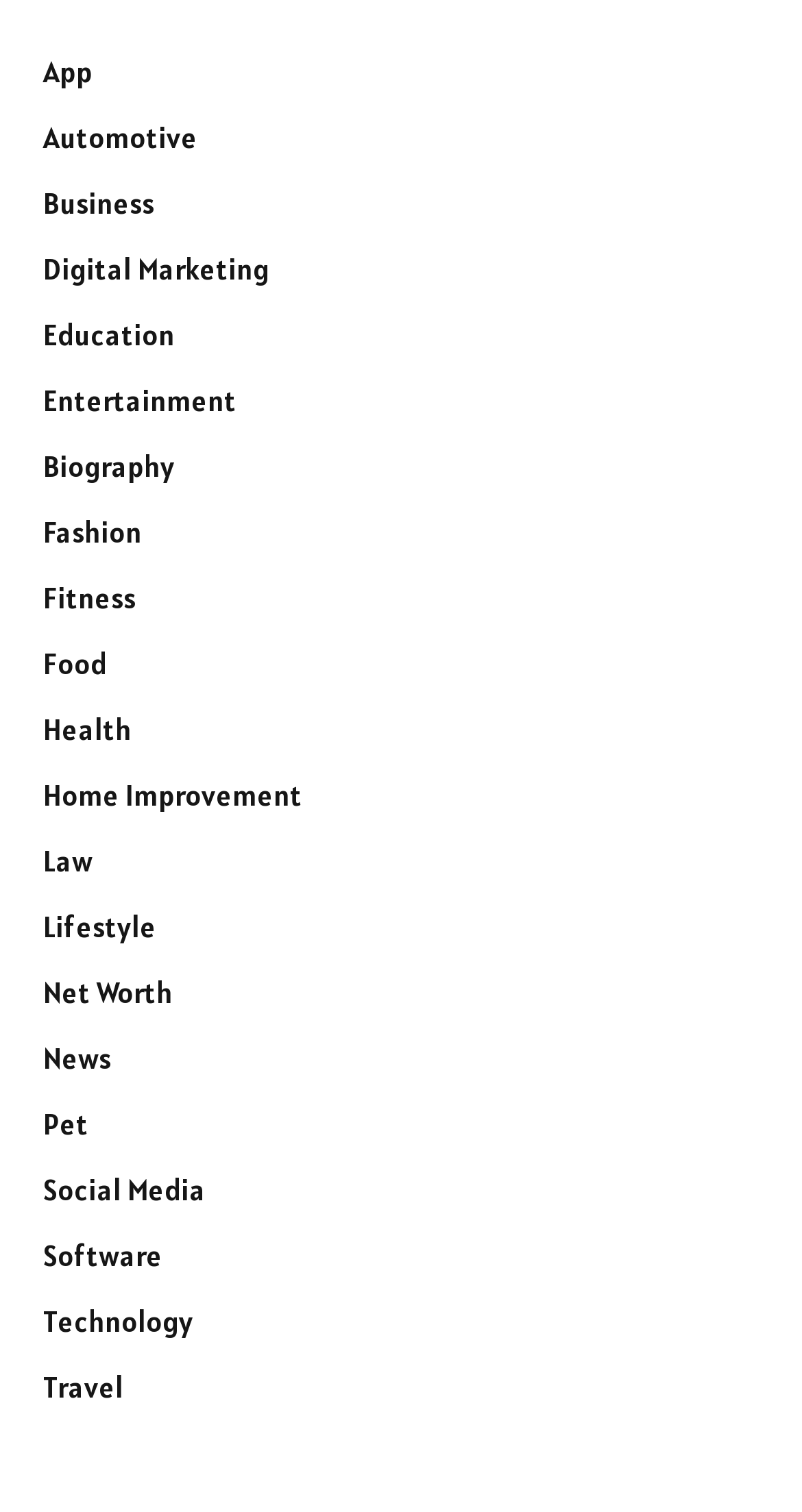What is the first category listed on the webpage?
Refer to the screenshot and answer in one word or phrase.

App